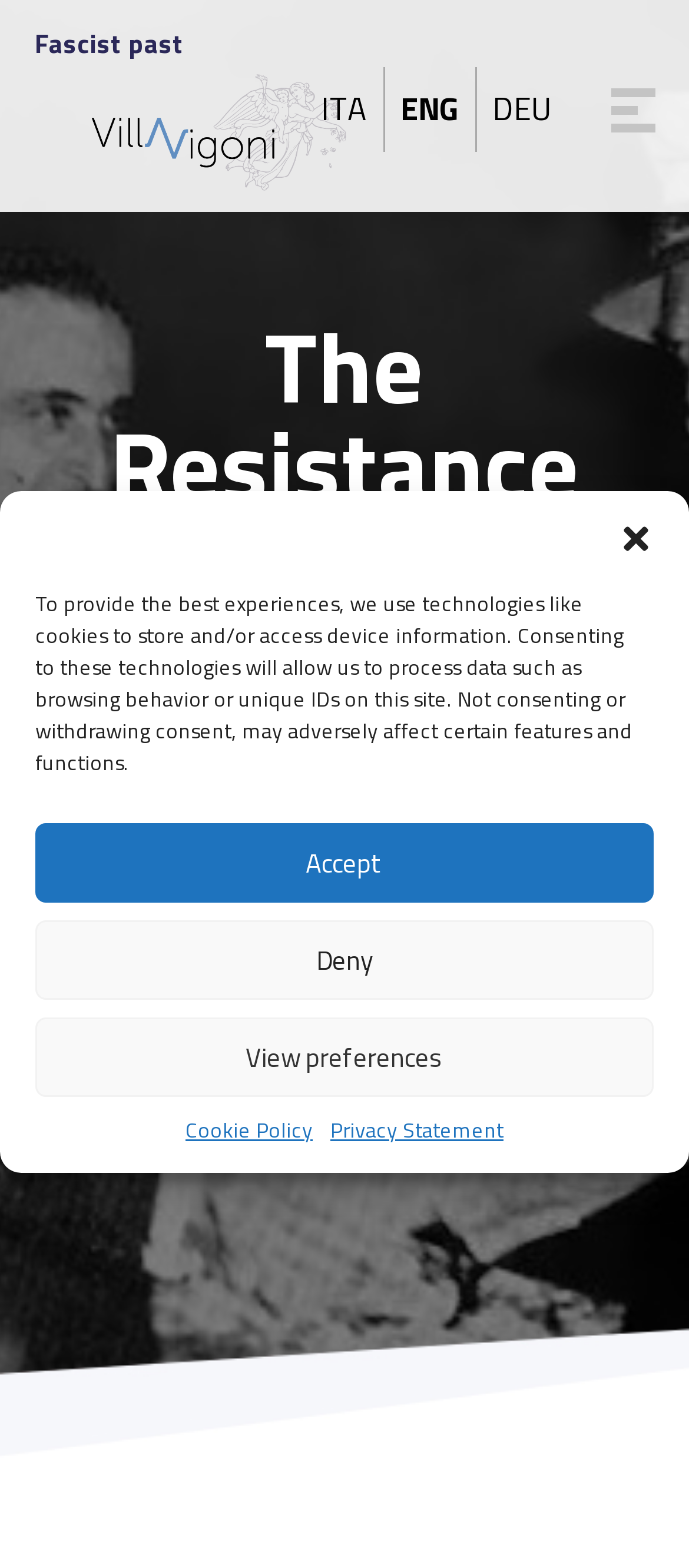Give a full account of the webpage's elements and their arrangement.

The webpage appears to be a historical website, with a focus on the Fascist past and the Resistance movement. At the top of the page, there is a header section with a heading "Fascist past" and several links to related topics, including "Il peso del passato | Bagno Vignoni" and language options such as "ITA", "ENG", and "DEU".

Below the header section, there is a prominent dialog box titled "Manage Cookie Consent" that occupies most of the page. The dialog box contains a message explaining the use of cookies and technologies to store and access device information, and provides options to accept, deny, or view preferences. There are also links to the "Cookie Policy" and "Privacy Statement" at the bottom of the dialog box.

To the right of the dialog box, there is a heading "The Resistance begins" that appears to be a main topic of the webpage. Below this heading, there are several links to different decades, ranging from the 1950s to the 2020s, which may suggest that the webpage provides a chronological overview of the Resistance movement.

There is also an image on the page, located near the top, which appears to be related to the topic "Il peso del passato | Bagno Vignoni". Overall, the webpage seems to be a historical resource that provides information on the Fascist past and the Resistance movement, with a focus on providing a clear and organized layout for users to navigate.